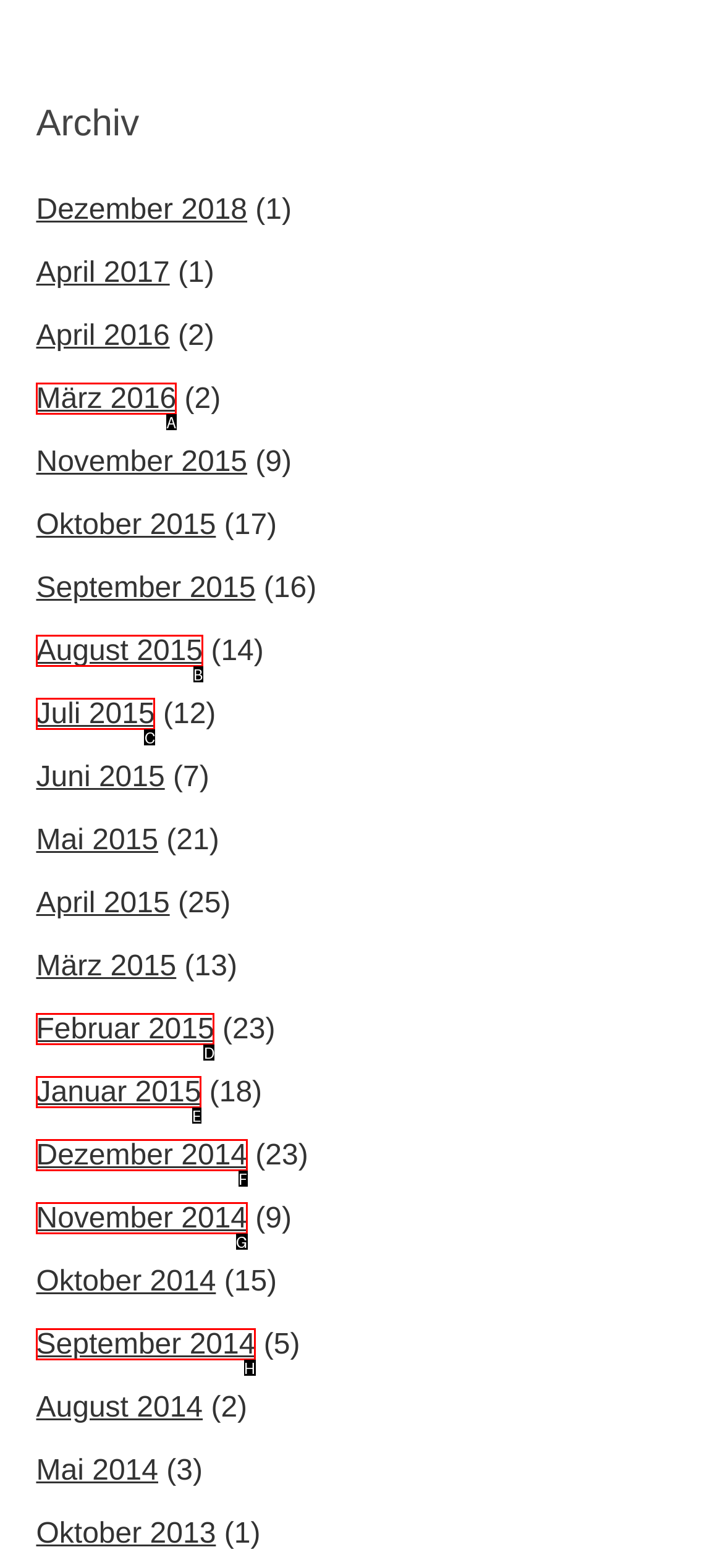From the choices given, find the HTML element that matches this description: Februar 2015. Answer with the letter of the selected option directly.

D